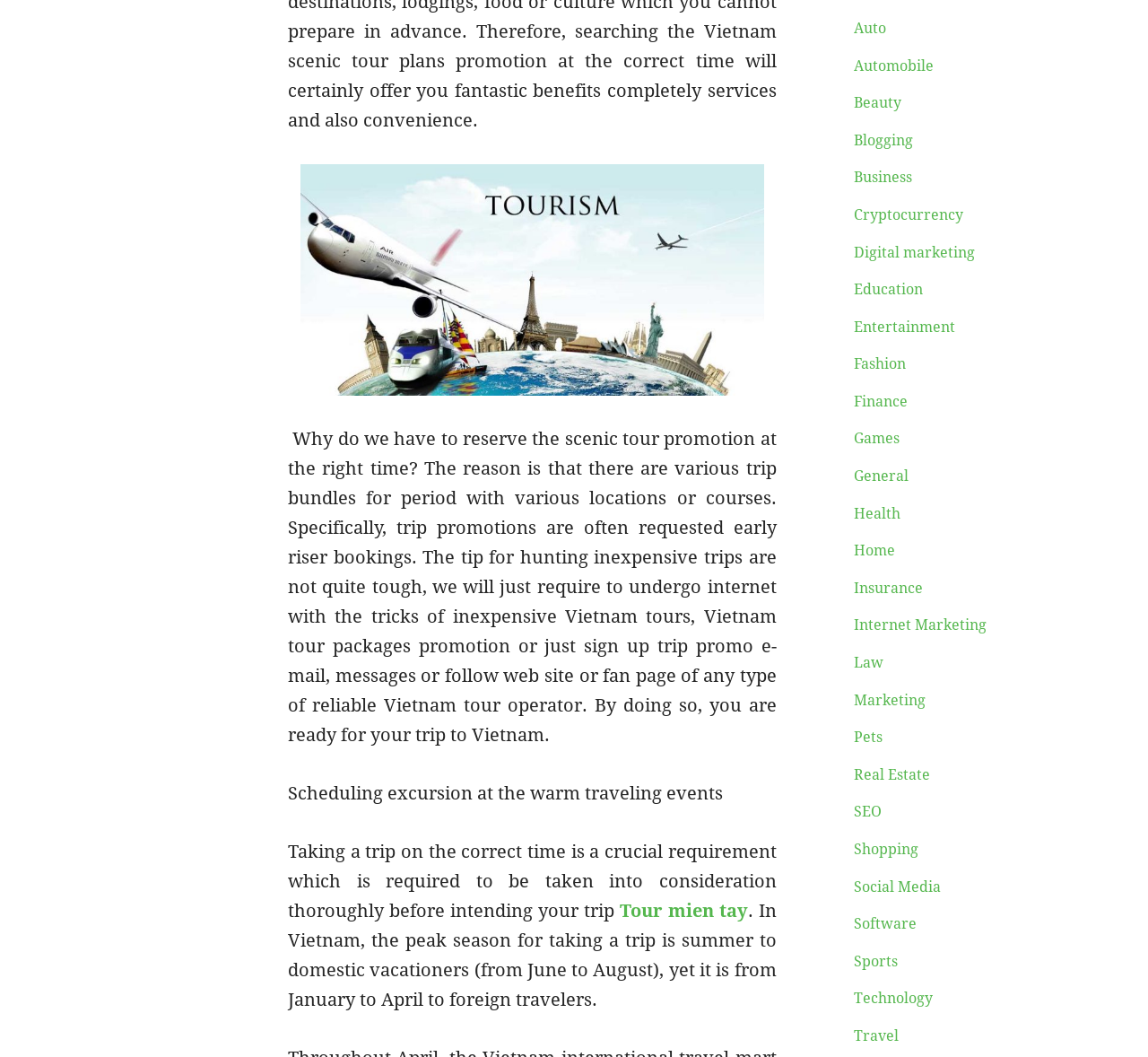Please identify the bounding box coordinates of the element that needs to be clicked to execute the following command: "Click on 'Automobile'". Provide the bounding box using four float numbers between 0 and 1, formatted as [left, top, right, bottom].

[0.743, 0.054, 0.813, 0.07]